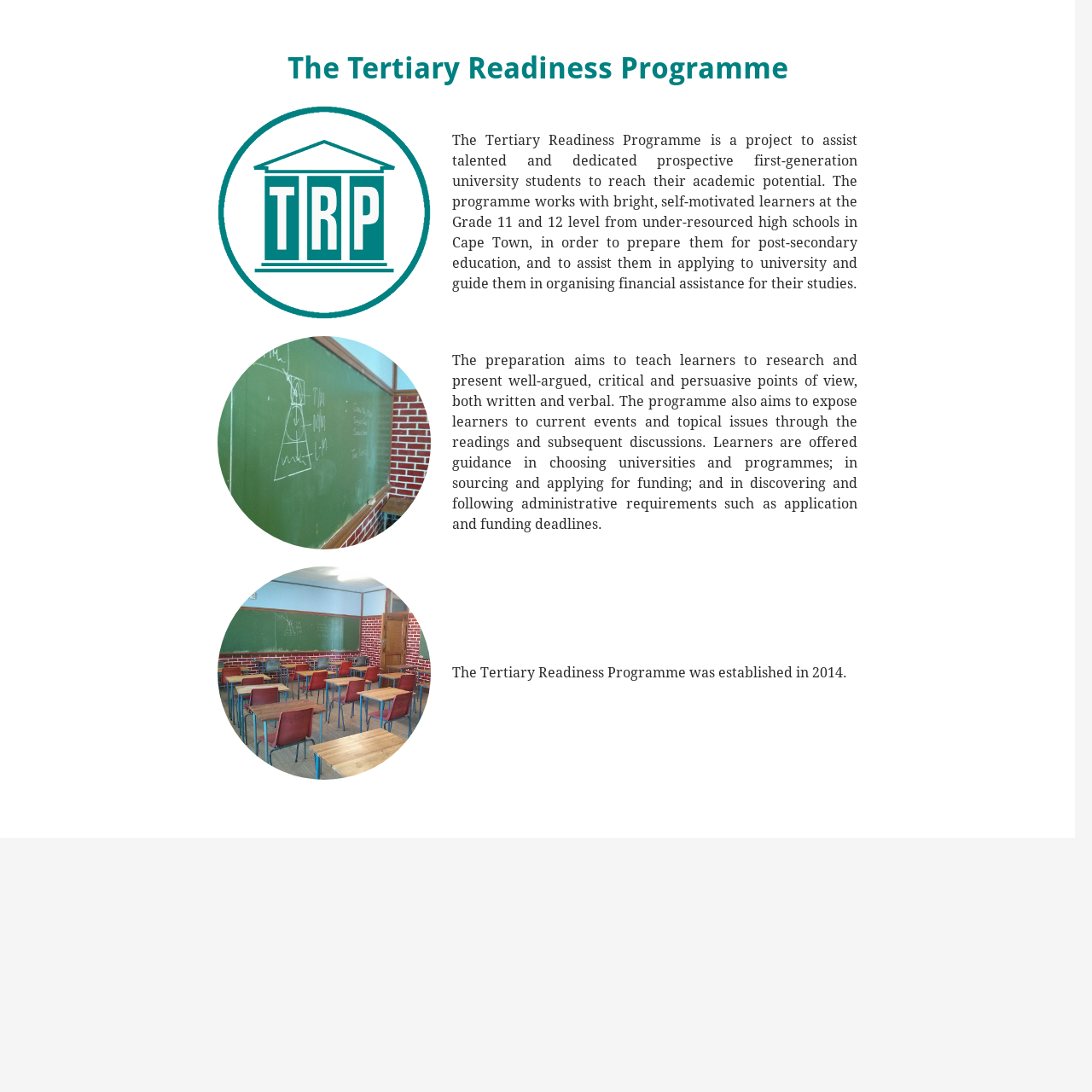Observe the image and answer the following question in detail: What level of learners does the programme work with?

According to the webpage, the programme works with bright, self-motivated learners at the Grade 11 and 12 level from under-resourced high schools in Cape Town.